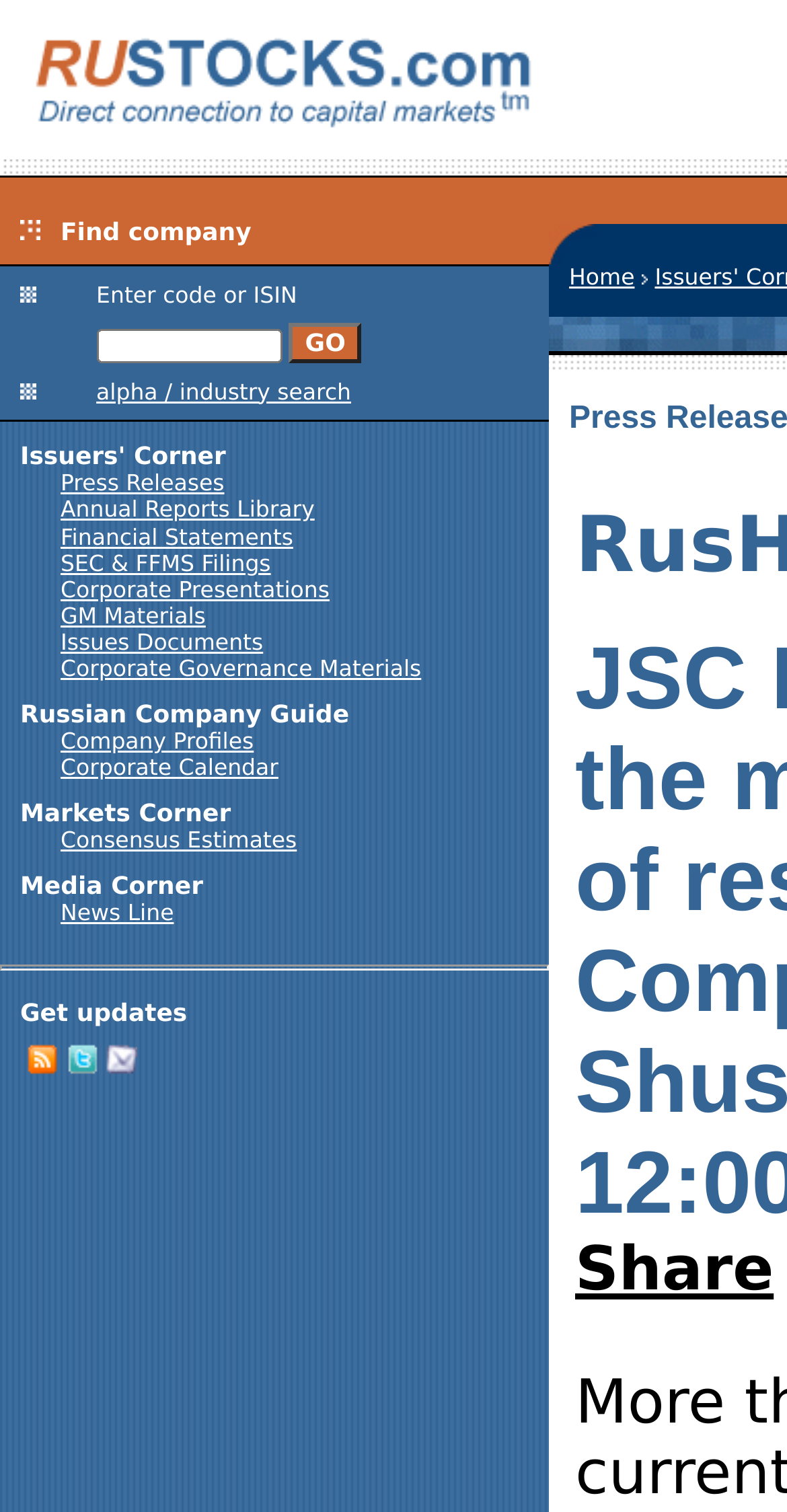What types of documents are available in the 'Issuers' Corner' section?
Please provide a full and detailed response to the question.

The 'Issuers' Corner' section is a part of the webpage that provides access to various documents related to issuers, including Press Releases, Annual Reports, Financial Statements, SEC & FFMS Filings, and more.